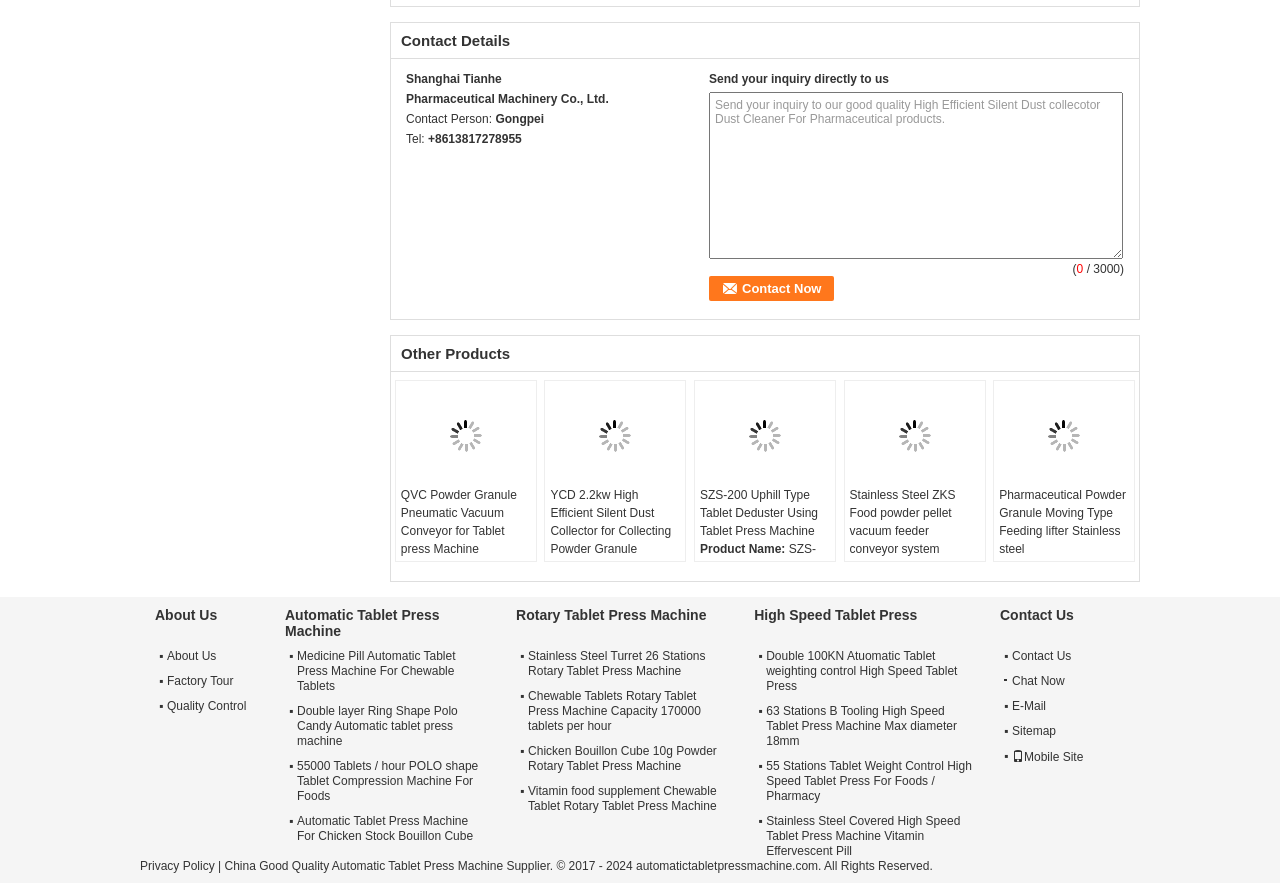Specify the bounding box coordinates of the area that needs to be clicked to achieve the following instruction: "Contact Now".

[0.554, 0.312, 0.652, 0.341]